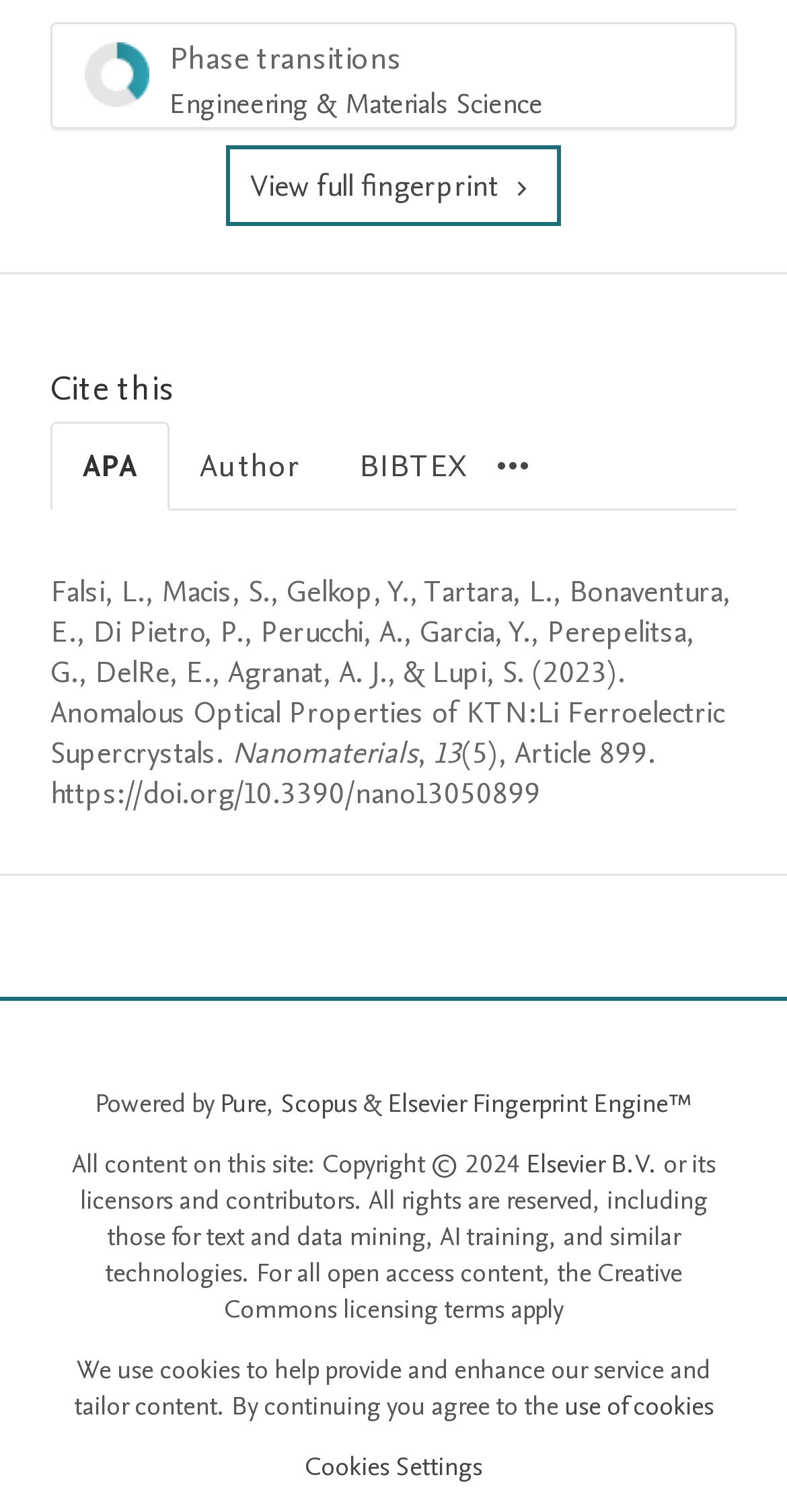Find the bounding box coordinates for the element that must be clicked to complete the instruction: "Configure cookies settings". The coordinates should be four float numbers between 0 and 1, indicated as [left, top, right, bottom].

[0.387, 0.961, 0.613, 0.982]